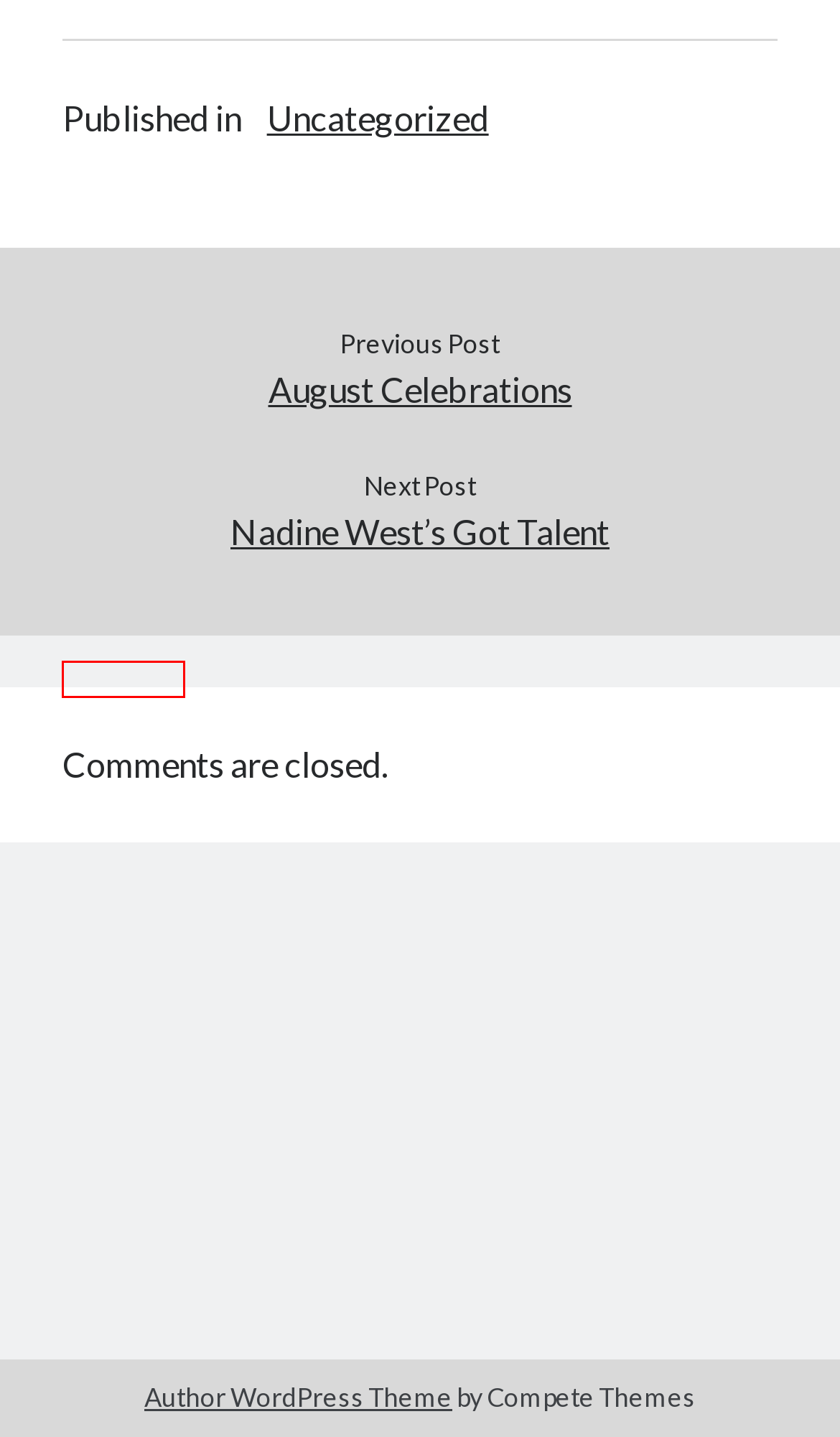You have been given a screenshot of a webpage, where a red bounding box surrounds a UI element. Identify the best matching webpage description for the page that loads after the element in the bounding box is clicked. Options include:
A. December 2021 – Thank You | The Nadine West Team Blog
B. September 2021 – Thank You | The Nadine West Team Blog
C. April 2023 – Thank You | The Nadine West Team Blog
D. July 2022 – Thank You | The Nadine West Team Blog
E. March 2023 – Thank You | The Nadine West Team Blog
F. May 2021 – Thank You | The Nadine West Team Blog
G. April 2022 – Thank You | The Nadine West Team Blog
H. June 2022 – Thank You | The Nadine West Team Blog

G